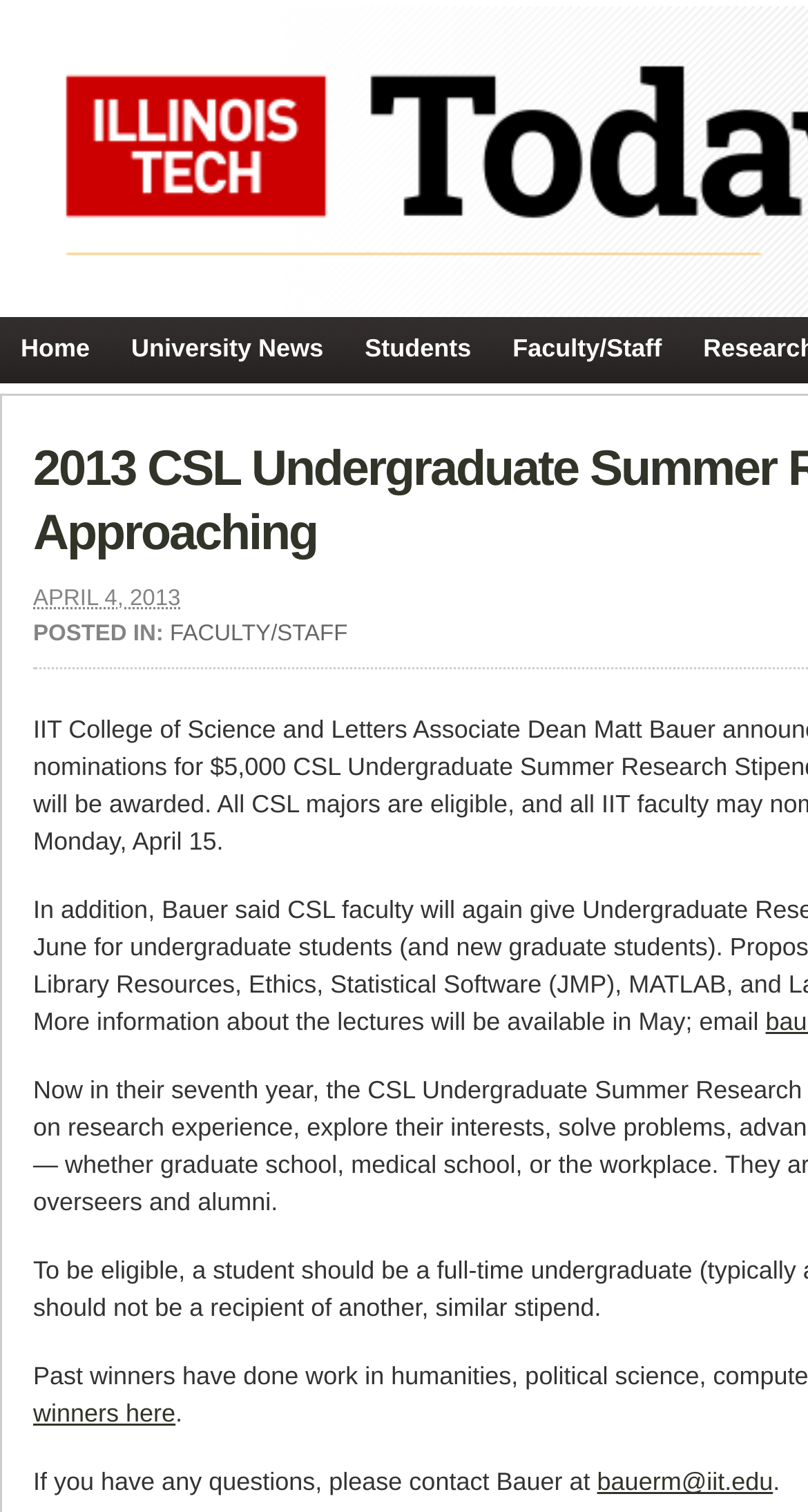What are the main navigation links at the top of the webpage?
Refer to the screenshot and deliver a thorough answer to the question presented.

I identified the main navigation links by examining the link elements at the top of the webpage, which are 'Home', 'University News', 'Students', and 'Faculty/Staff'.